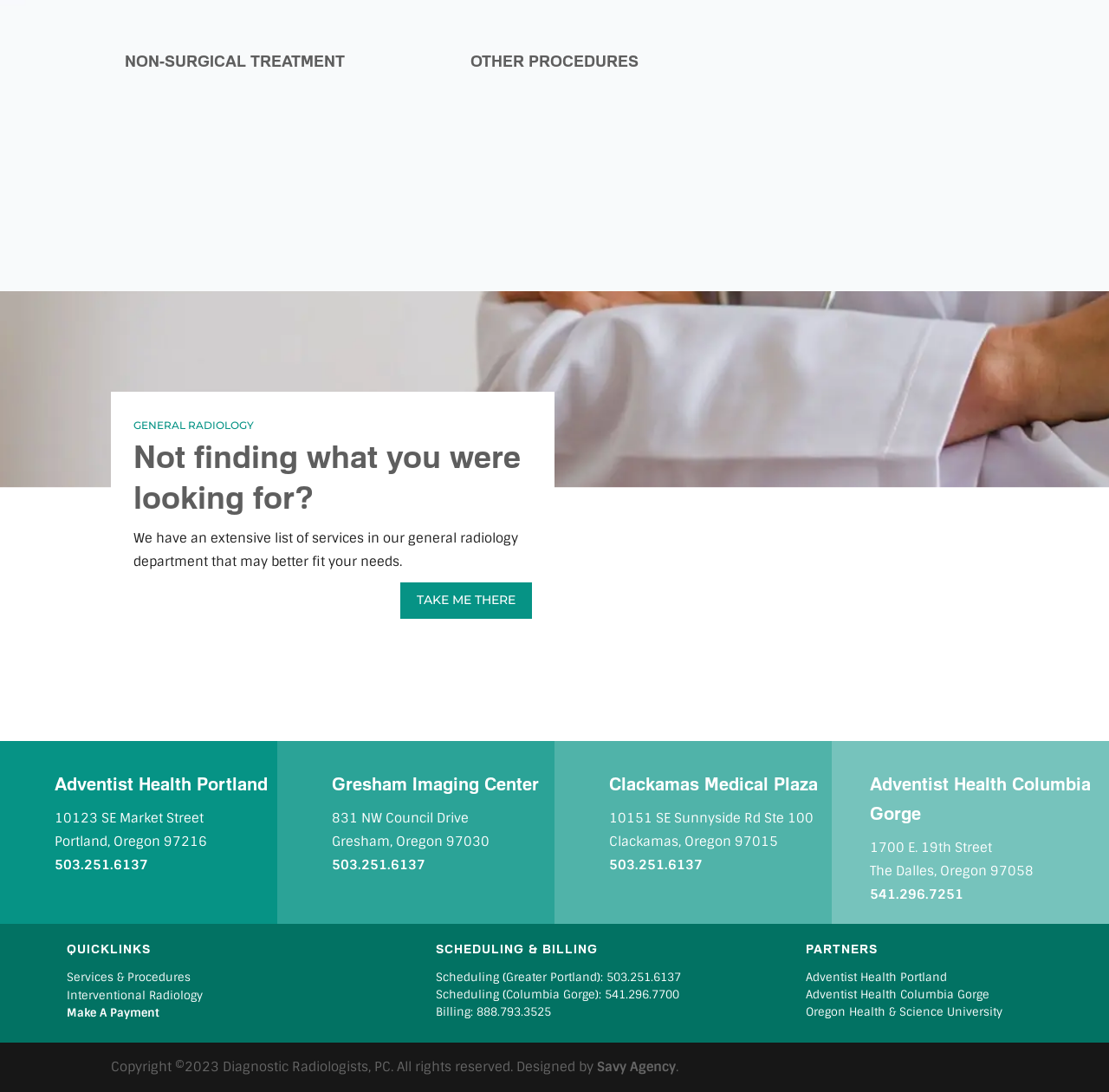Please mark the clickable region by giving the bounding box coordinates needed to complete this instruction: "Subscribe to Ocean News".

None